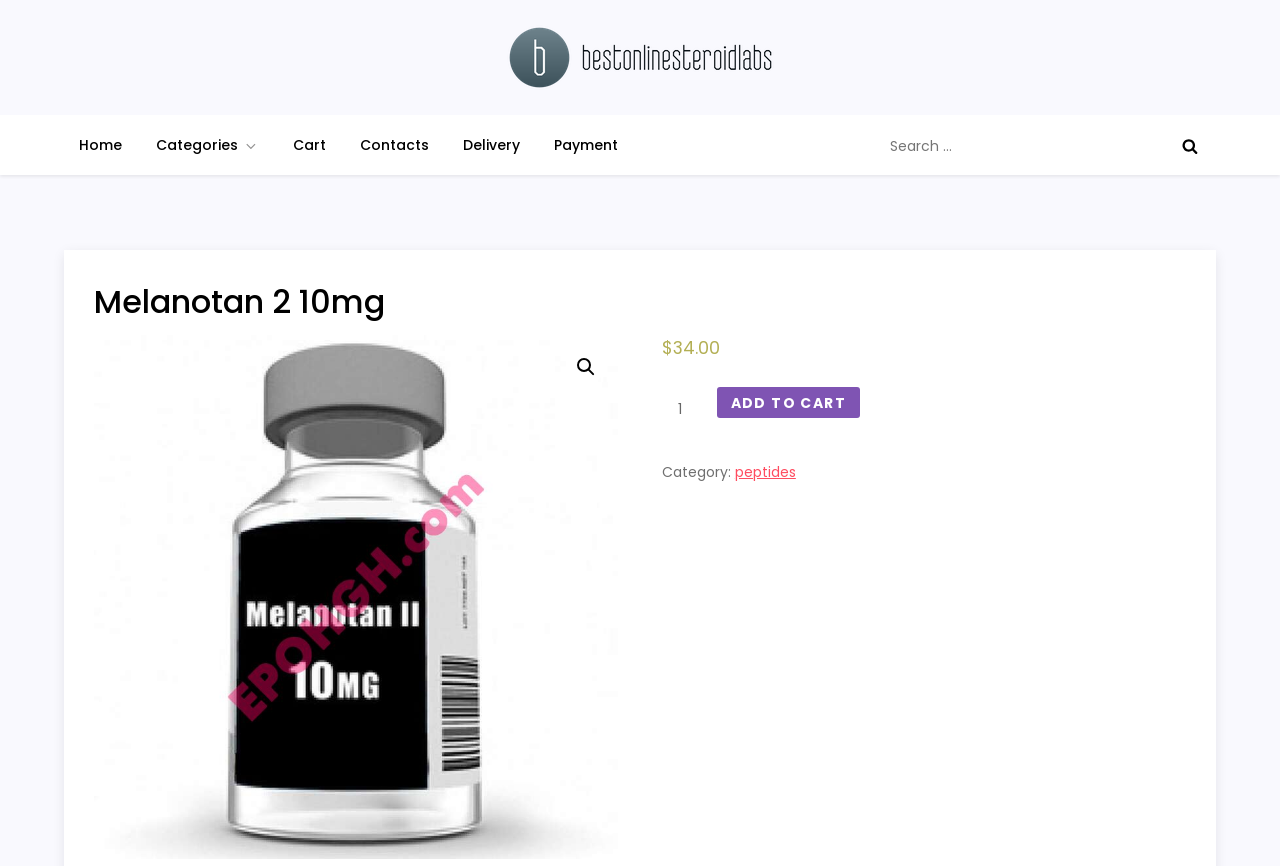What is the price of Melanotan 2 10mg?
Refer to the image and provide a detailed answer to the question.

The price of Melanotan 2 10mg is displayed on the webpage, specifically in the section where the product details are shown. The price is indicated by a dollar sign followed by the numerical value, which is 34.00.